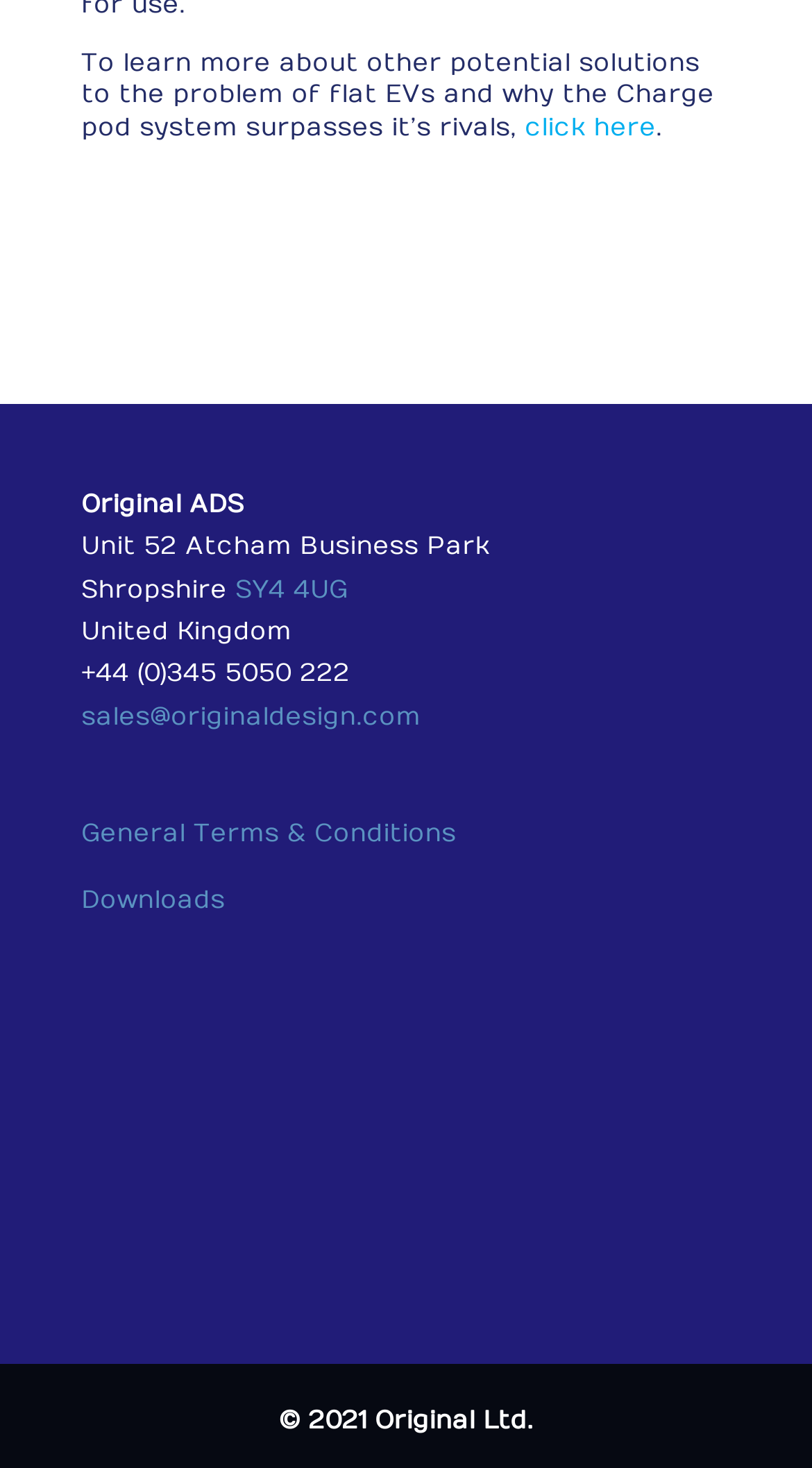Reply to the question with a single word or phrase:
What is the company name?

Original Ltd.